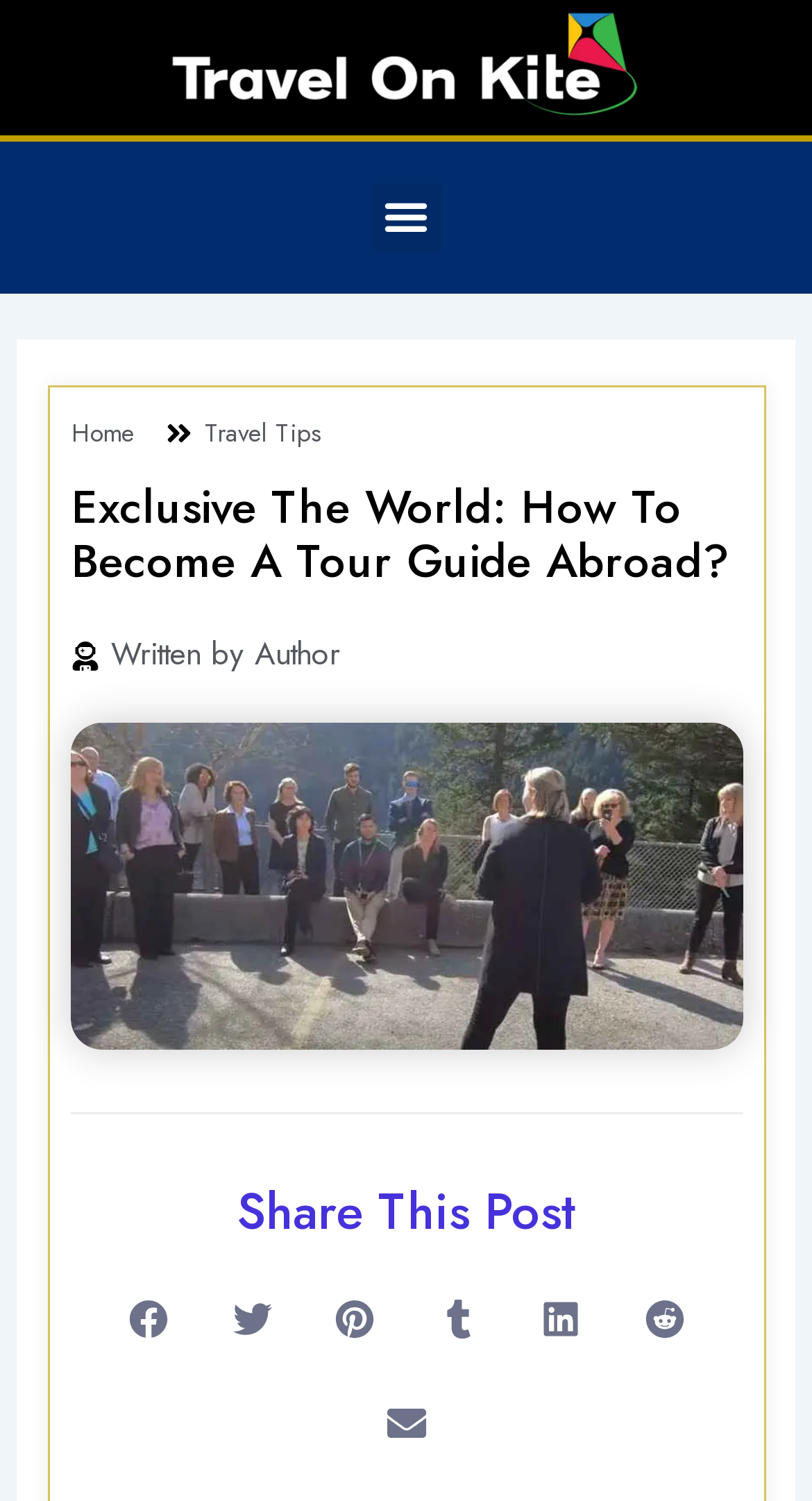Provide the bounding box coordinates of the HTML element this sentence describes: "aria-label="Share on email"". The bounding box coordinates consist of four float numbers between 0 and 1, i.e., [left, top, right, bottom].

[0.438, 0.914, 0.565, 0.983]